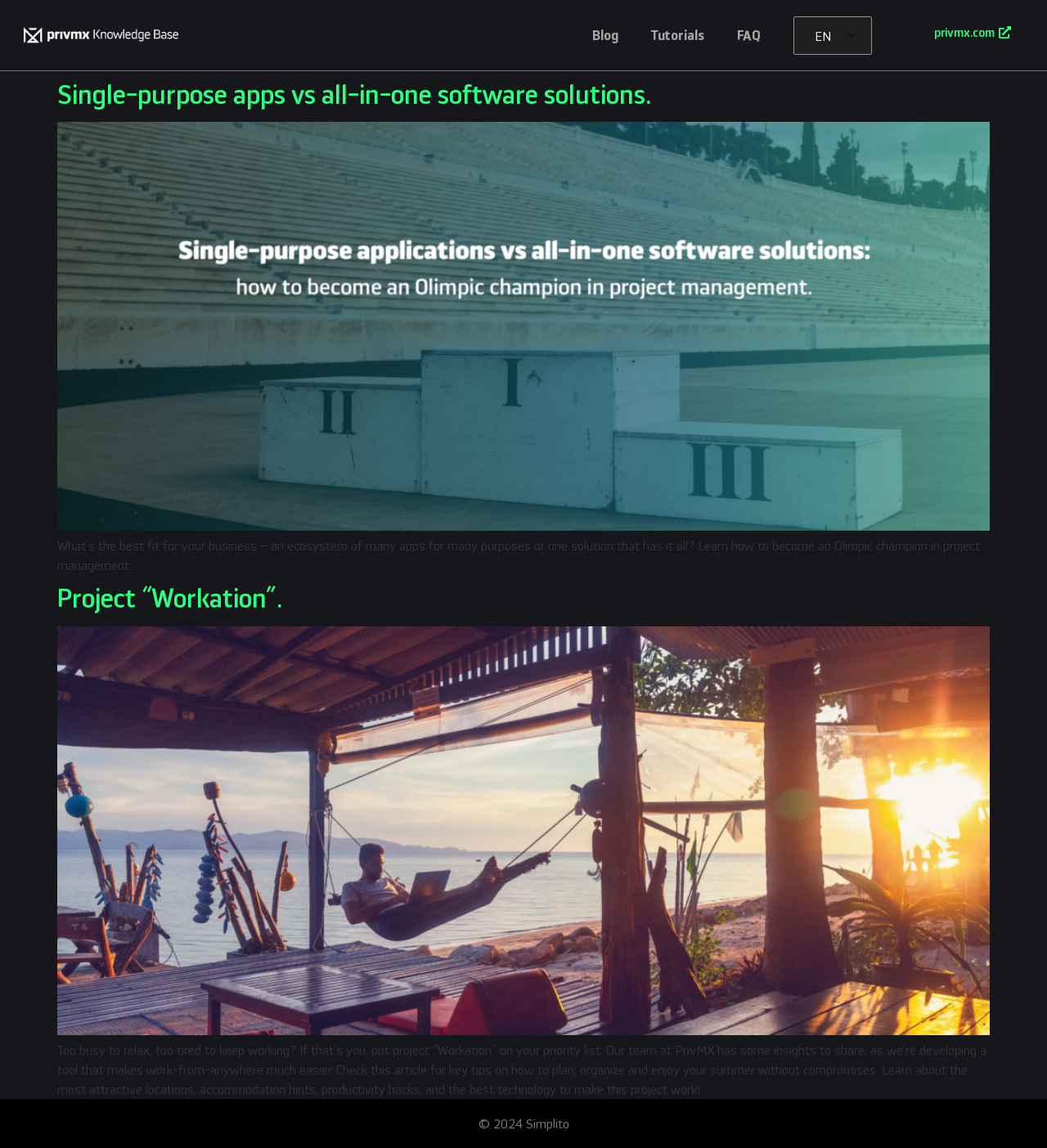Please determine the bounding box coordinates of the element's region to click for the following instruction: "Check the 'FAQ' section".

[0.688, 0.014, 0.742, 0.047]